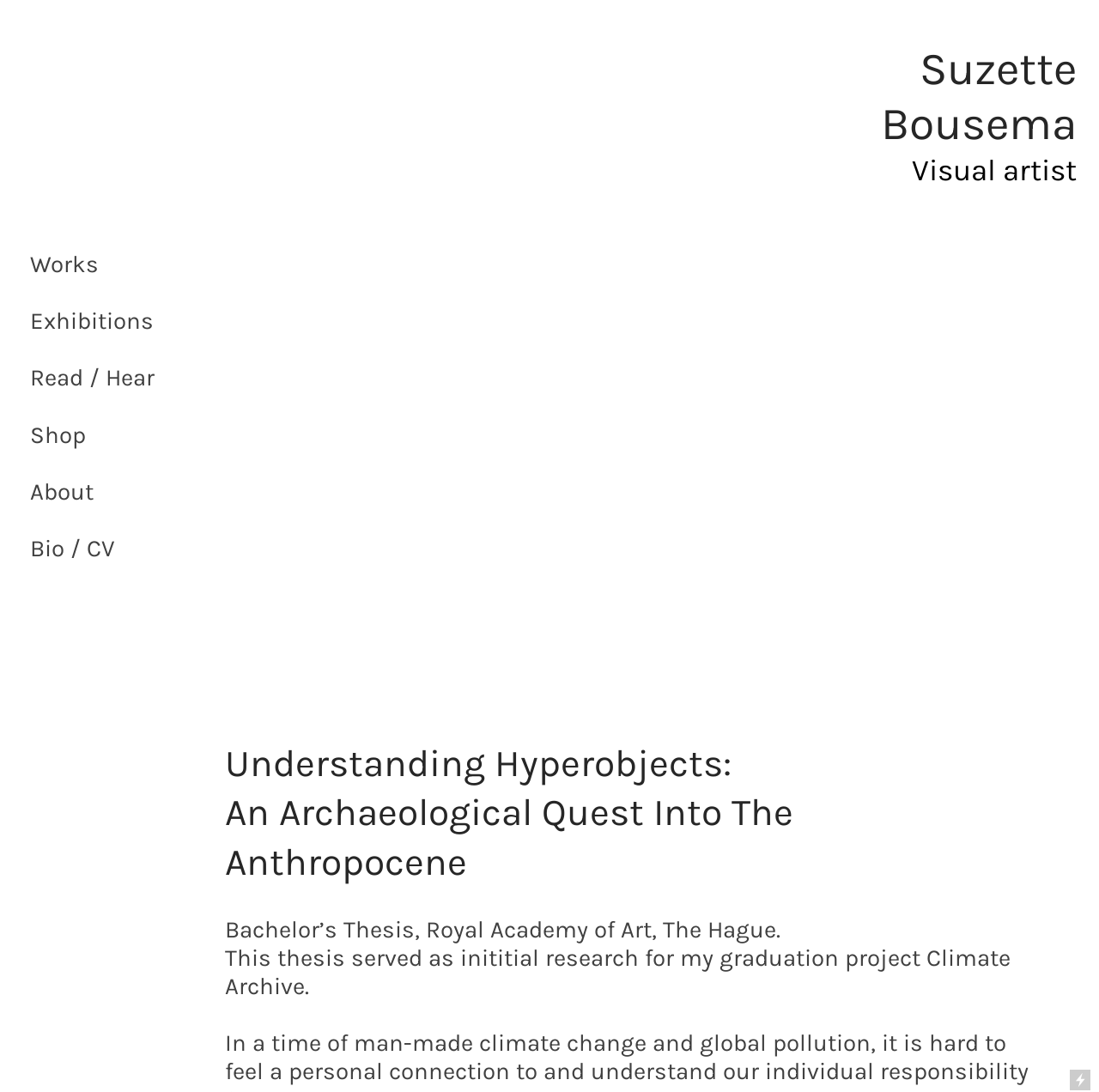Please give a succinct answer using a single word or phrase:
Where did the author study?

Royal Academy of Art, The Hague